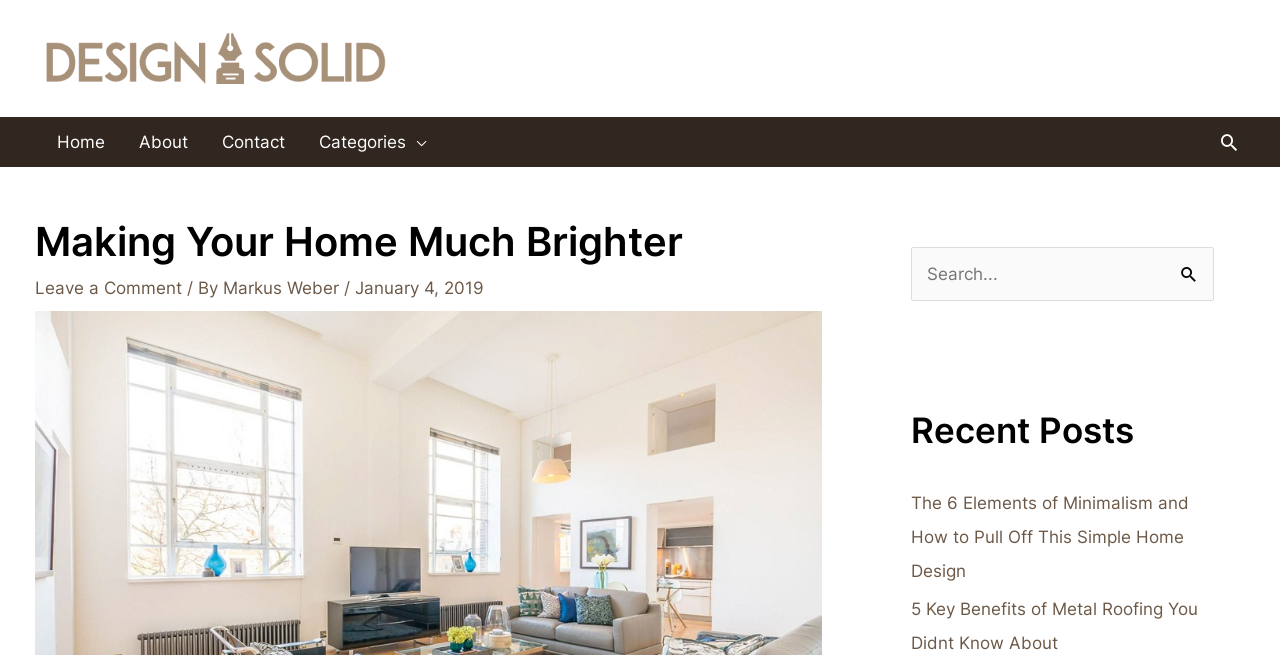Identify the bounding box coordinates of the HTML element based on this description: "Leave a Comment".

[0.027, 0.424, 0.142, 0.455]